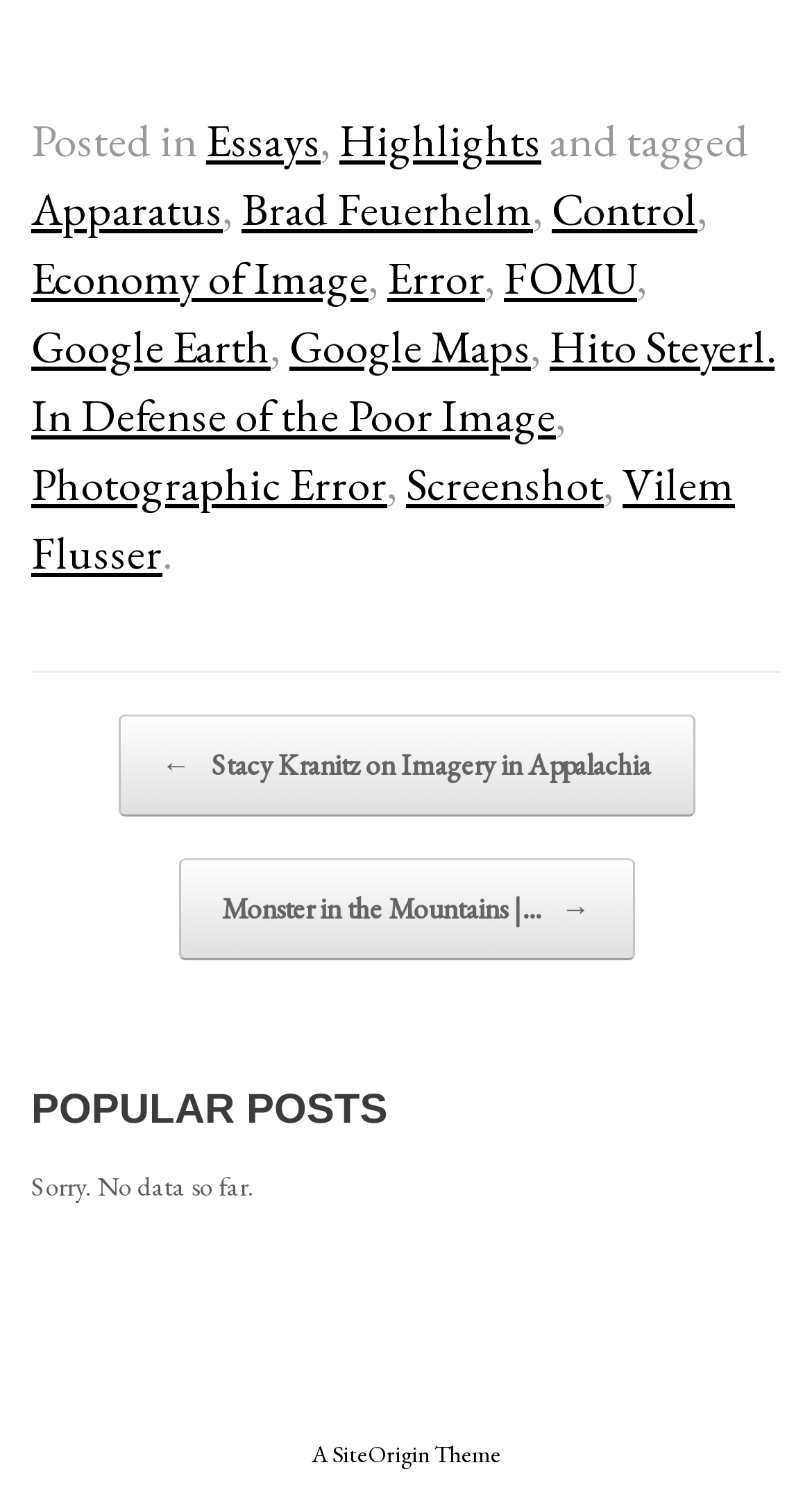Extract the bounding box coordinates for the UI element described as: "Control".

[0.679, 0.121, 0.859, 0.161]